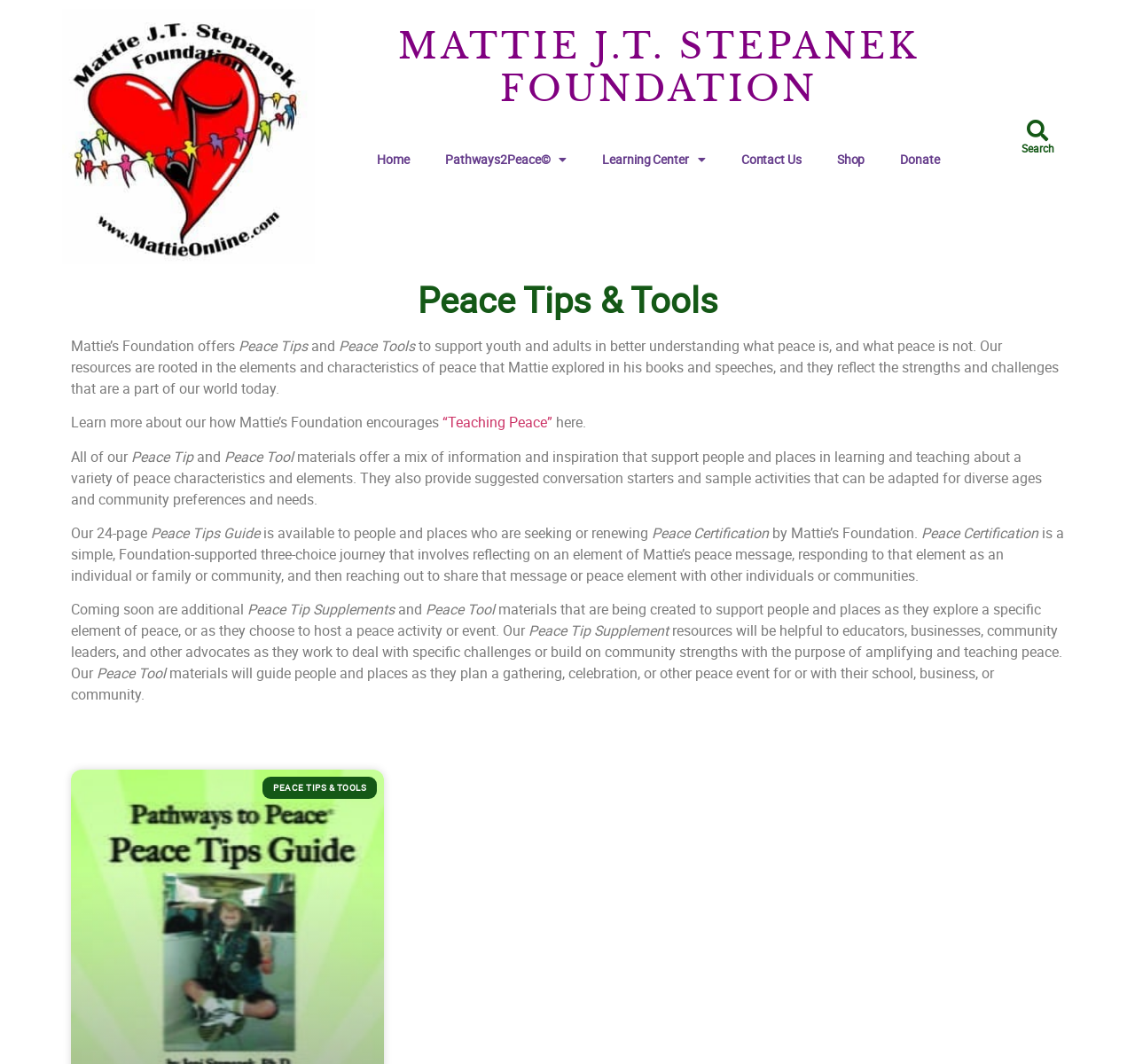From the given element description: "Contact Us", find the bounding box for the UI element. Provide the coordinates as four float numbers between 0 and 1, in the order [left, top, right, bottom].

[0.637, 0.133, 0.722, 0.167]